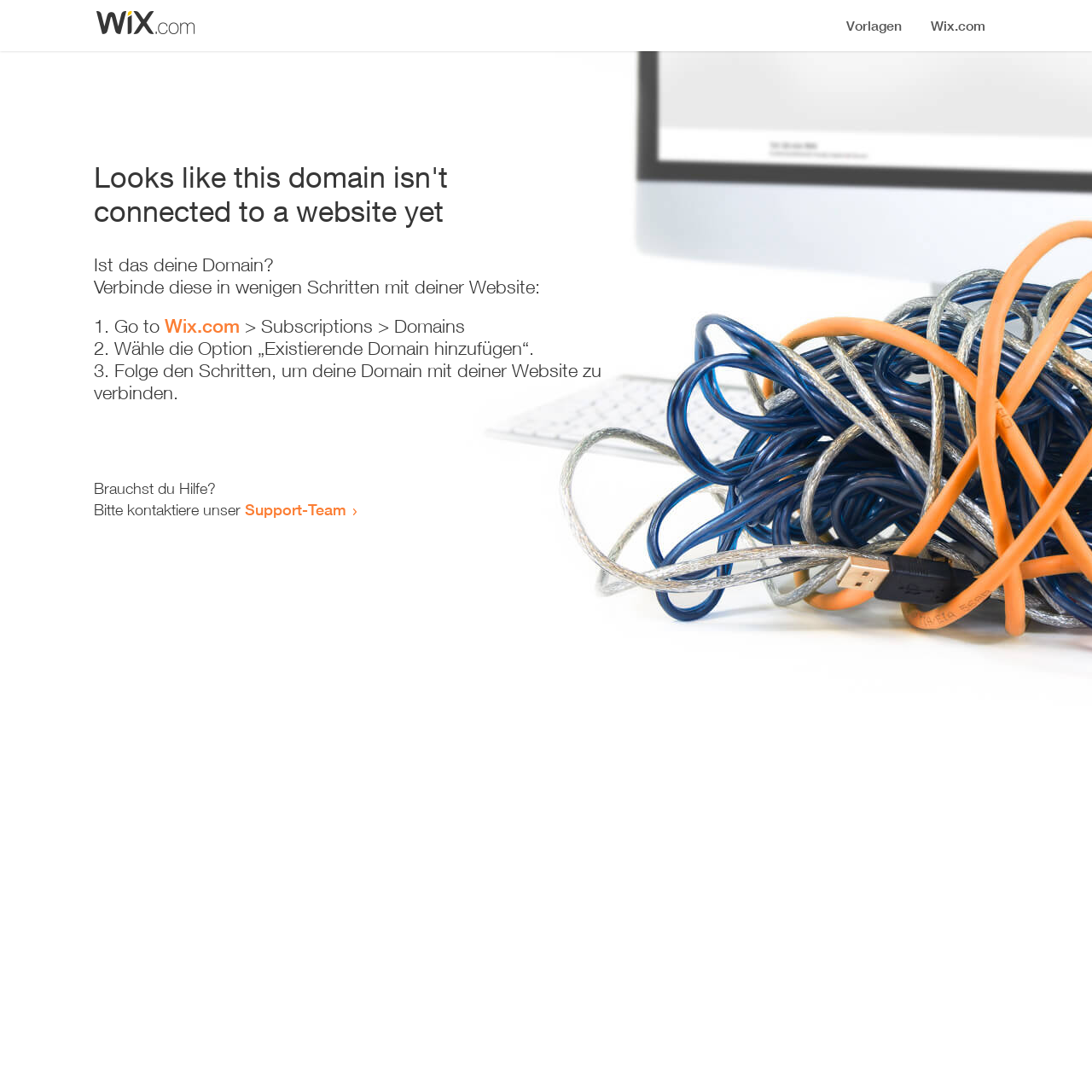Respond to the following query with just one word or a short phrase: 
What is the purpose of the provided instructions?

To connect domain to website